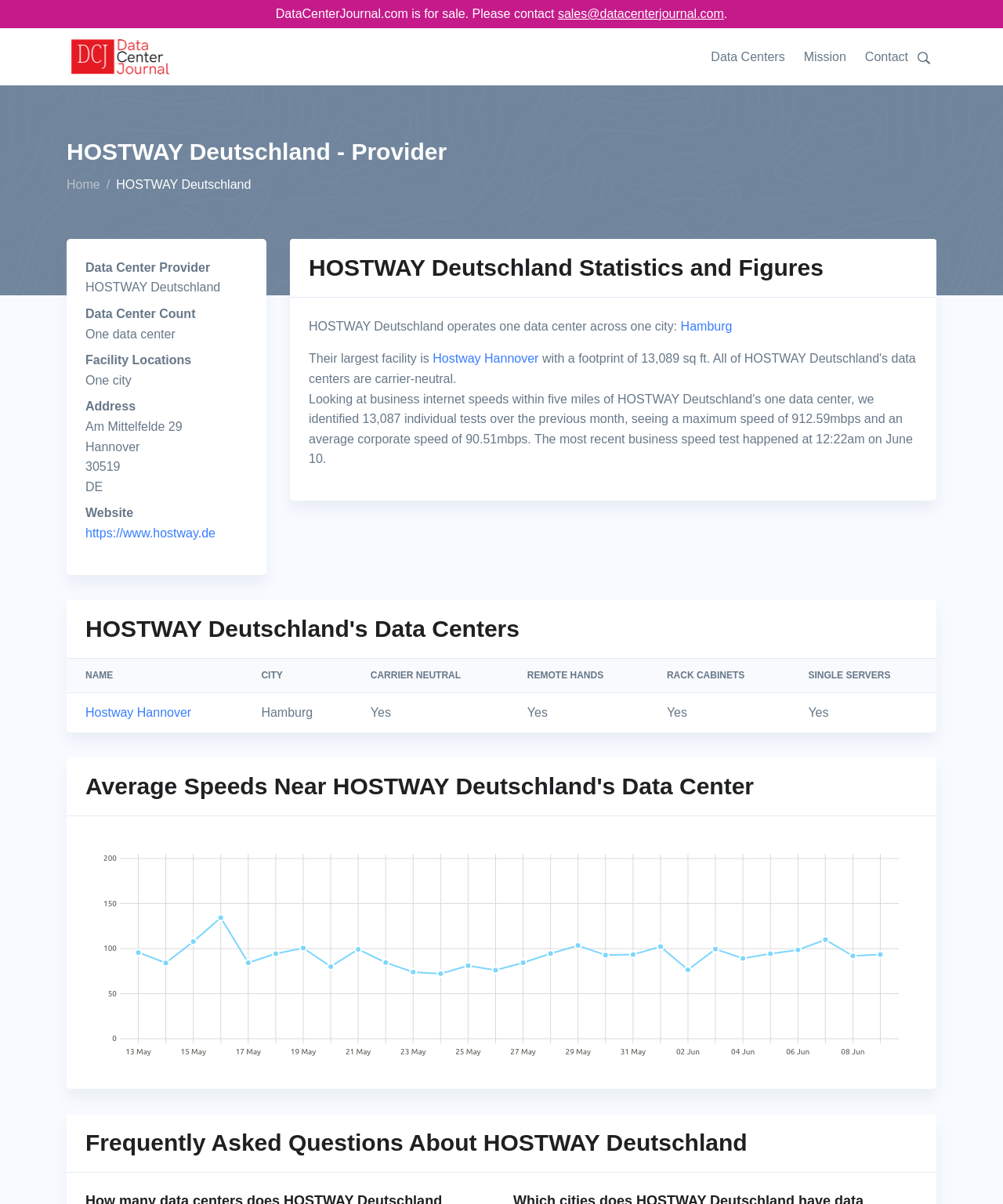Identify the coordinates of the bounding box for the element described below: "parent_node: Data Centers". Return the coordinates as four float numbers between 0 and 1: [left, top, right, bottom].

[0.066, 0.026, 0.173, 0.068]